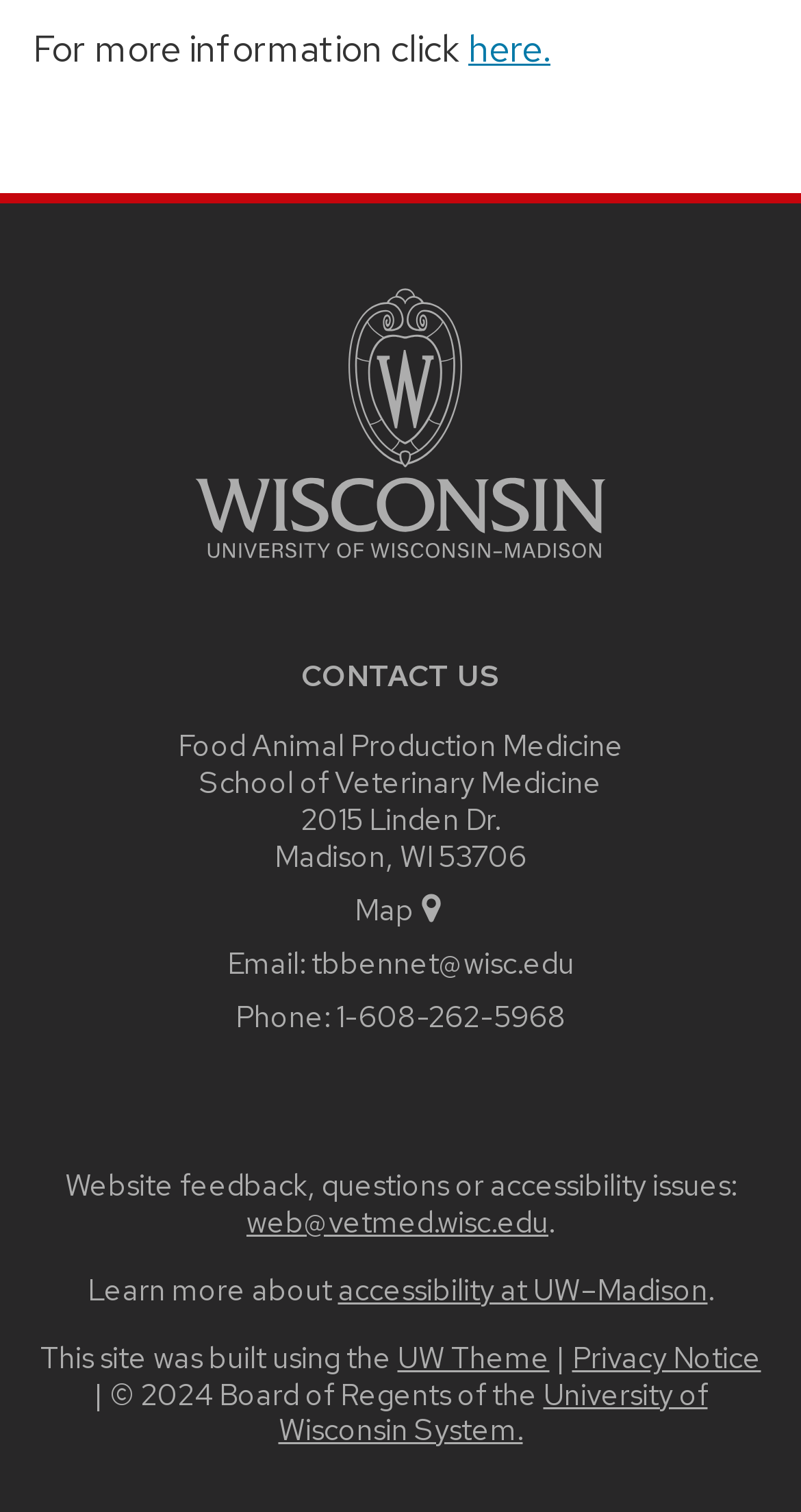What is the name of the school?
Answer the question based on the image using a single word or a brief phrase.

School of Veterinary Medicine